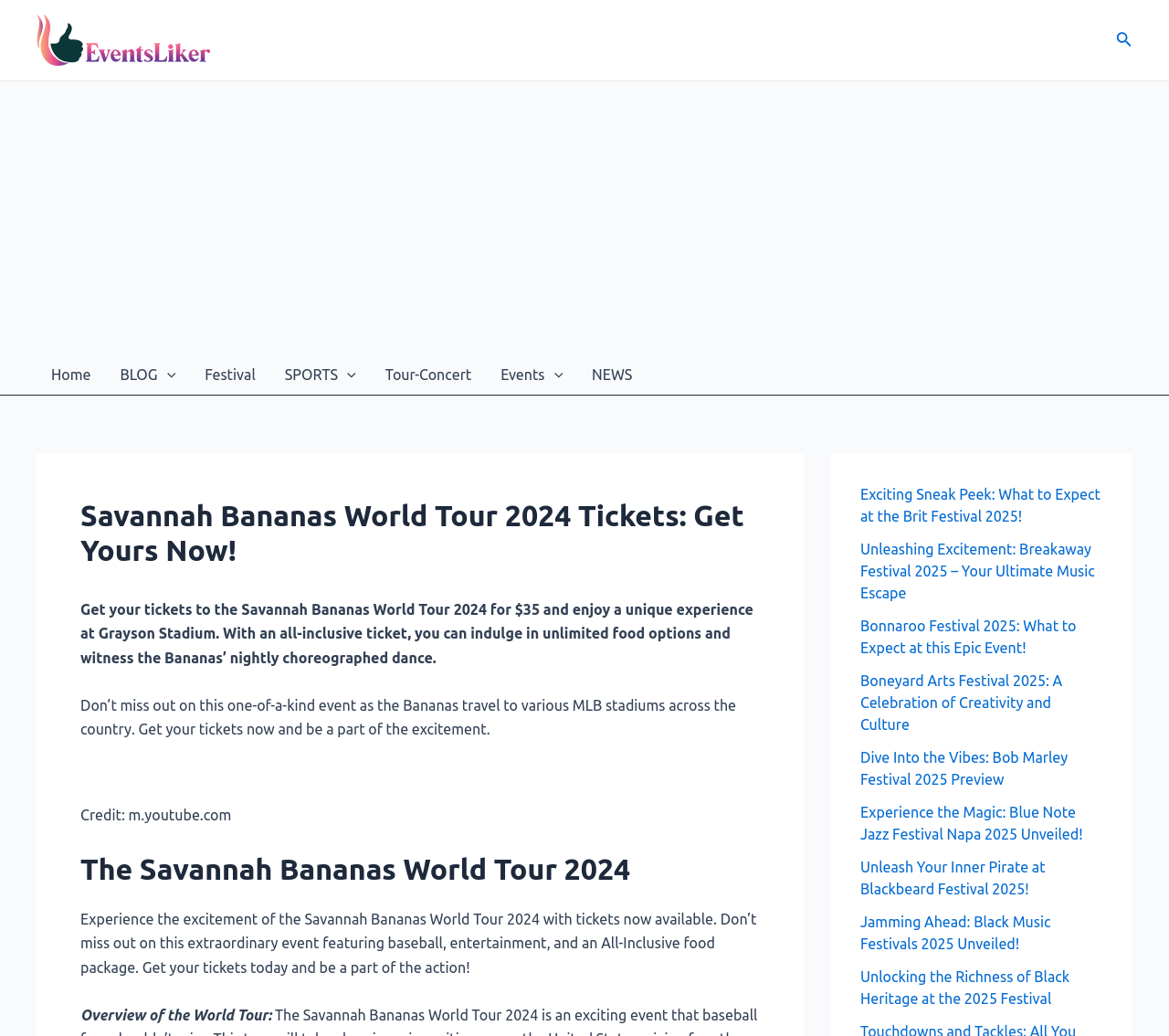What is included in the all-inclusive ticket?
Provide an in-depth and detailed explanation in response to the question.

According to the webpage, the all-inclusive ticket allows attendees to indulge in unlimited food options, which is mentioned in the description of the event.